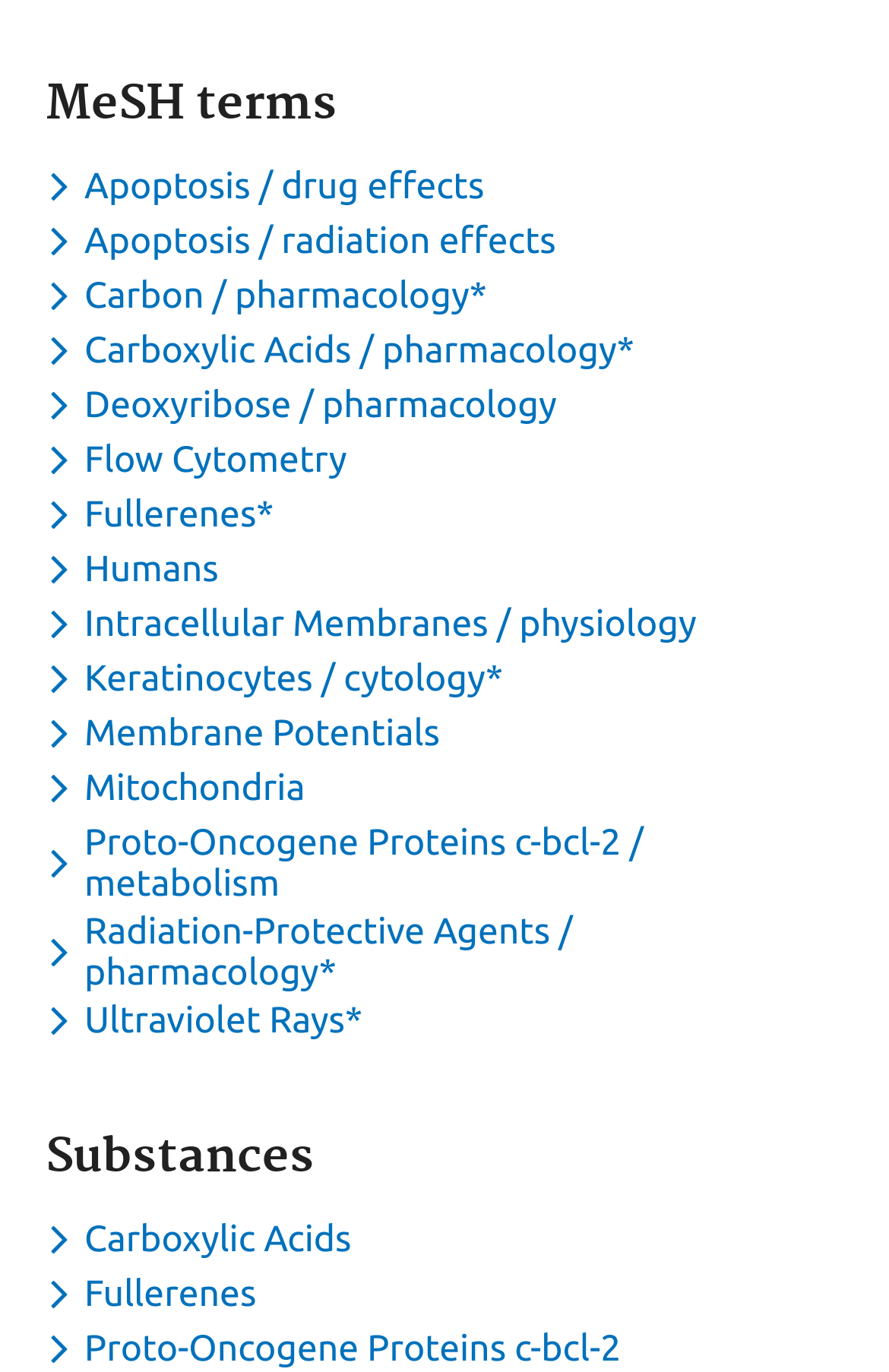From the webpage screenshot, predict the bounding box coordinates (top-left x, top-left y, bottom-right x, bottom-right y) for the UI element described here: Proto-Oncogene Proteins c-bcl-2 / metabolism

[0.051, 0.599, 0.923, 0.659]